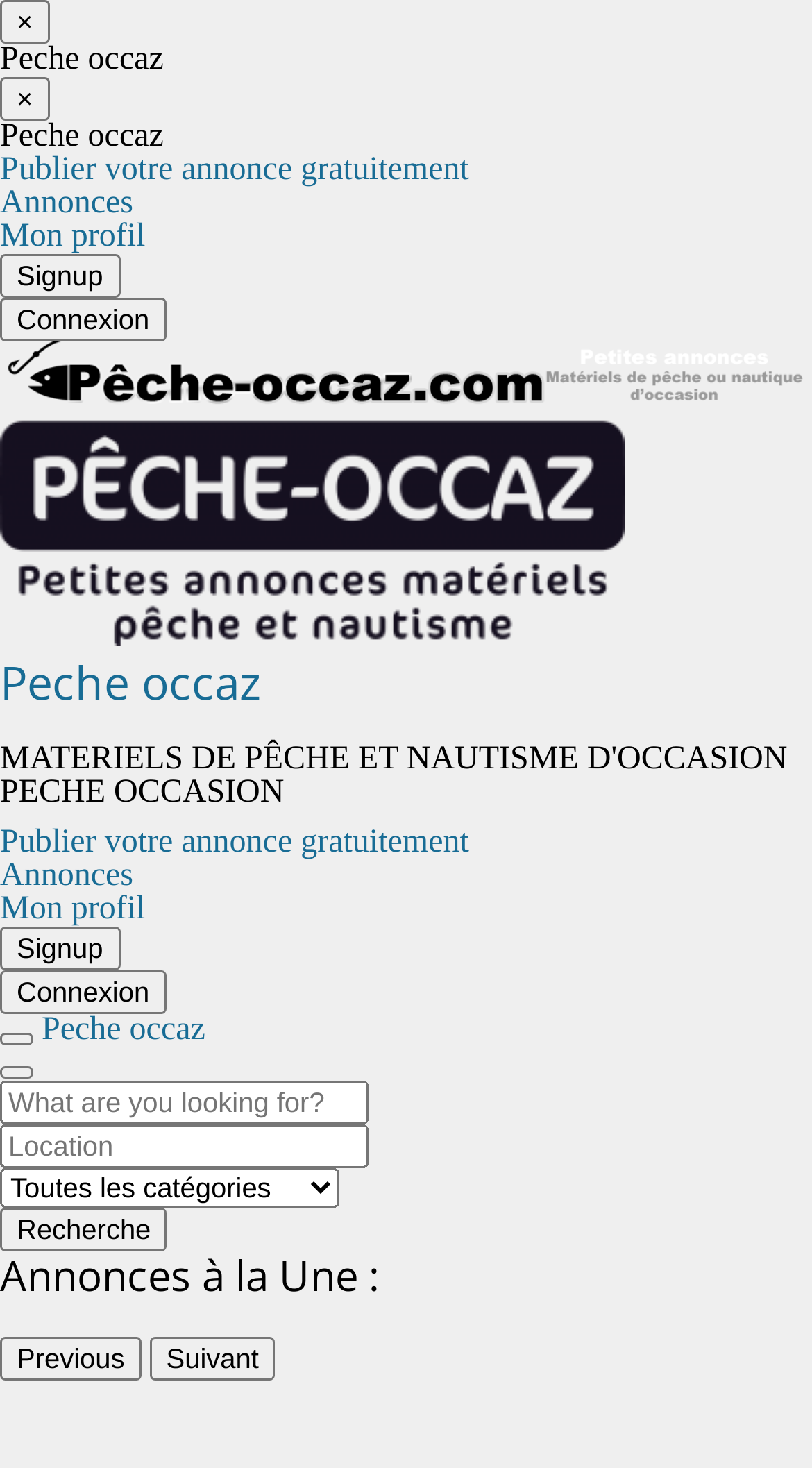Convey a detailed summary of the webpage, mentioning all key elements.

The webpage appears to be a fishing-related online platform, specifically a classifieds website for buying and selling fishing gear. At the top left corner, there are two "Close menu" buttons, followed by a link to publish an announcement for free. Below that, there are links to "Annonces" (announcements), "Mon profil" (my profile), and "Signup" and "Connexion" (login) buttons.

On the left side, there is a section dedicated to "vente matériels de pêche d'occasion" (sale of second-hand fishing materials), featuring an image and a link. Below that, there is a heading "Peche occaz" and a link to the same.

The main content area is divided into sections. The first section has a search bar with a searchbox, a textbox for location, a combobox, and a "Recherche" (search) button. Below the search bar, there is a heading "Annonces à la Une" (top announcements) and navigation buttons to move to the previous or next page.

The webpage also features a list of announcements, with the first one being "3 moulinets shimano aero technium 10000xsc", which includes a thumbnail image, a heading, and a link to the announcement.